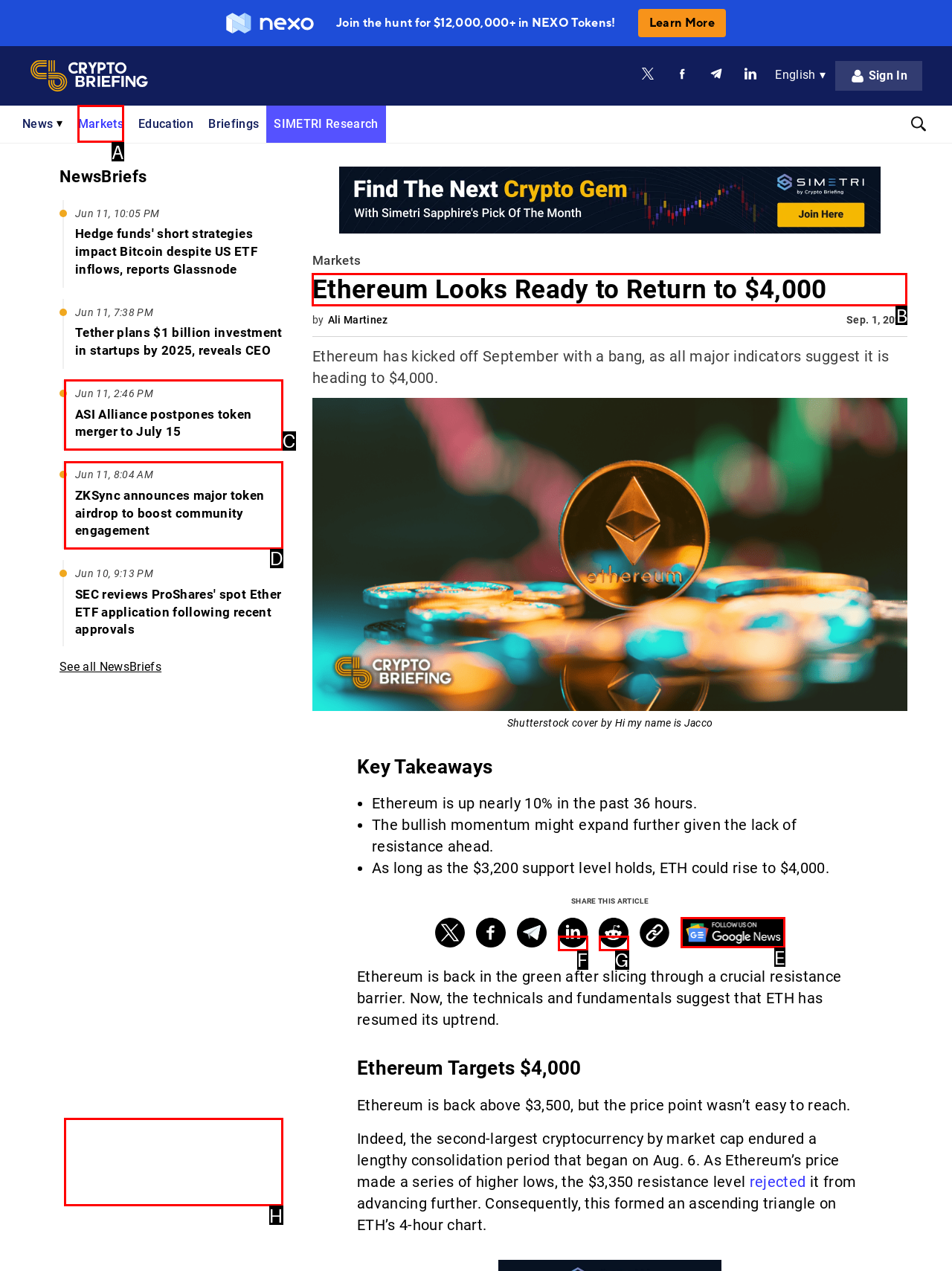Select the UI element that should be clicked to execute the following task: Read Ethereum Looks Ready to Return to $4,000
Provide the letter of the correct choice from the given options.

B